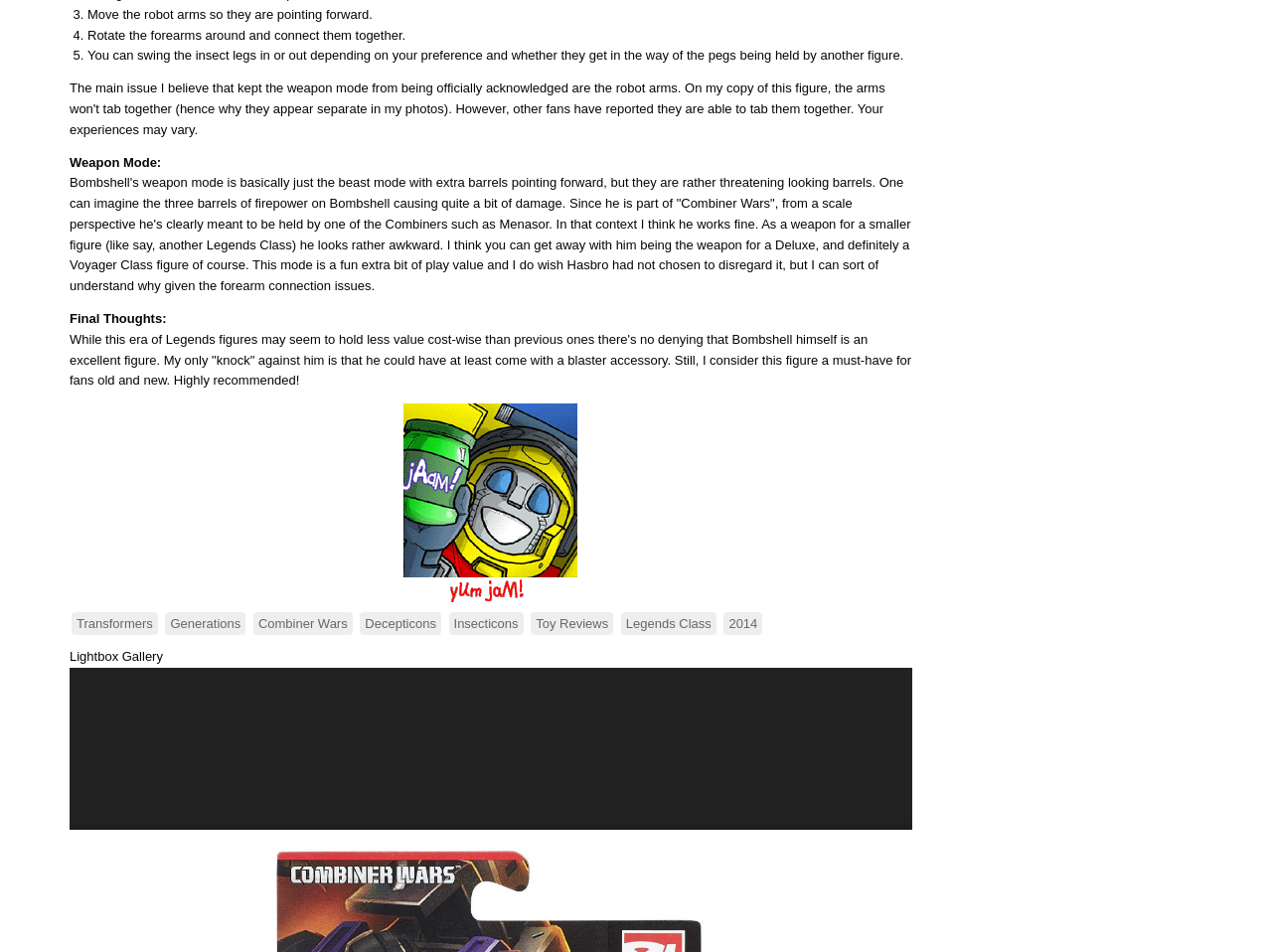Extract the bounding box coordinates of the UI element described: "Generations". Provide the coordinates in the format [left, top, right, bottom] with values ranging from 0 to 1.

[0.13, 0.643, 0.193, 0.667]